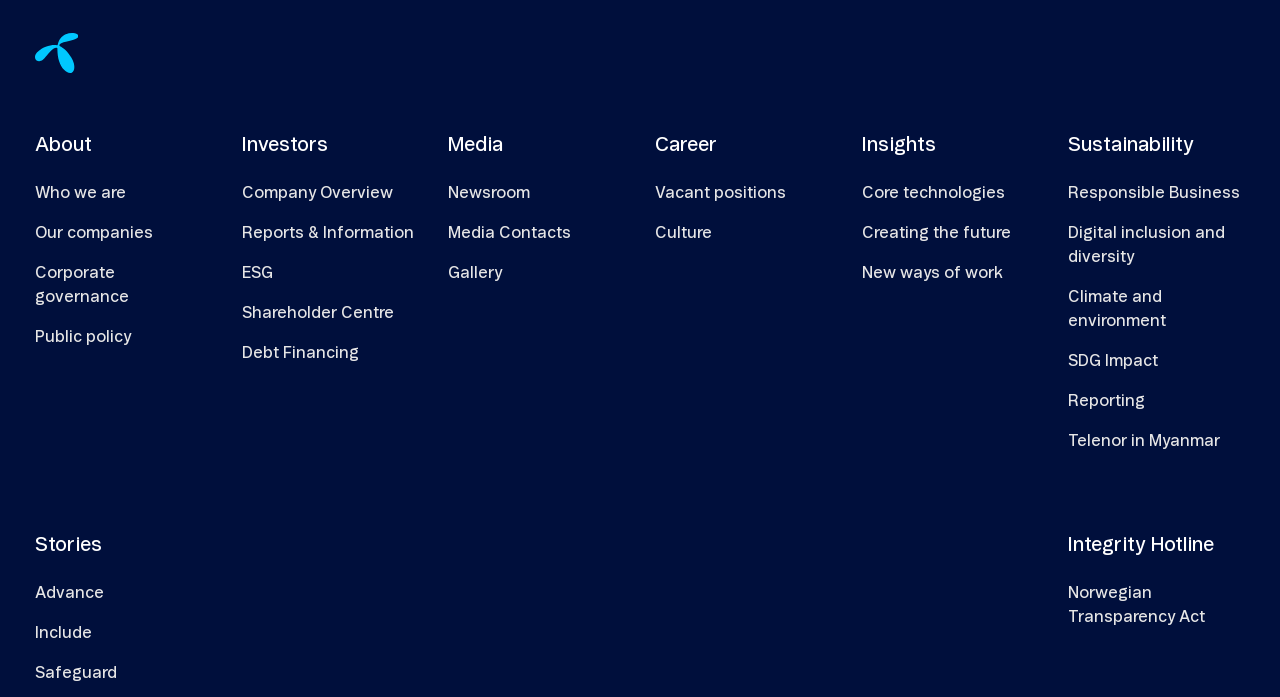Answer the question using only one word or a concise phrase: What is the first link under 'Media'?

Newsroom